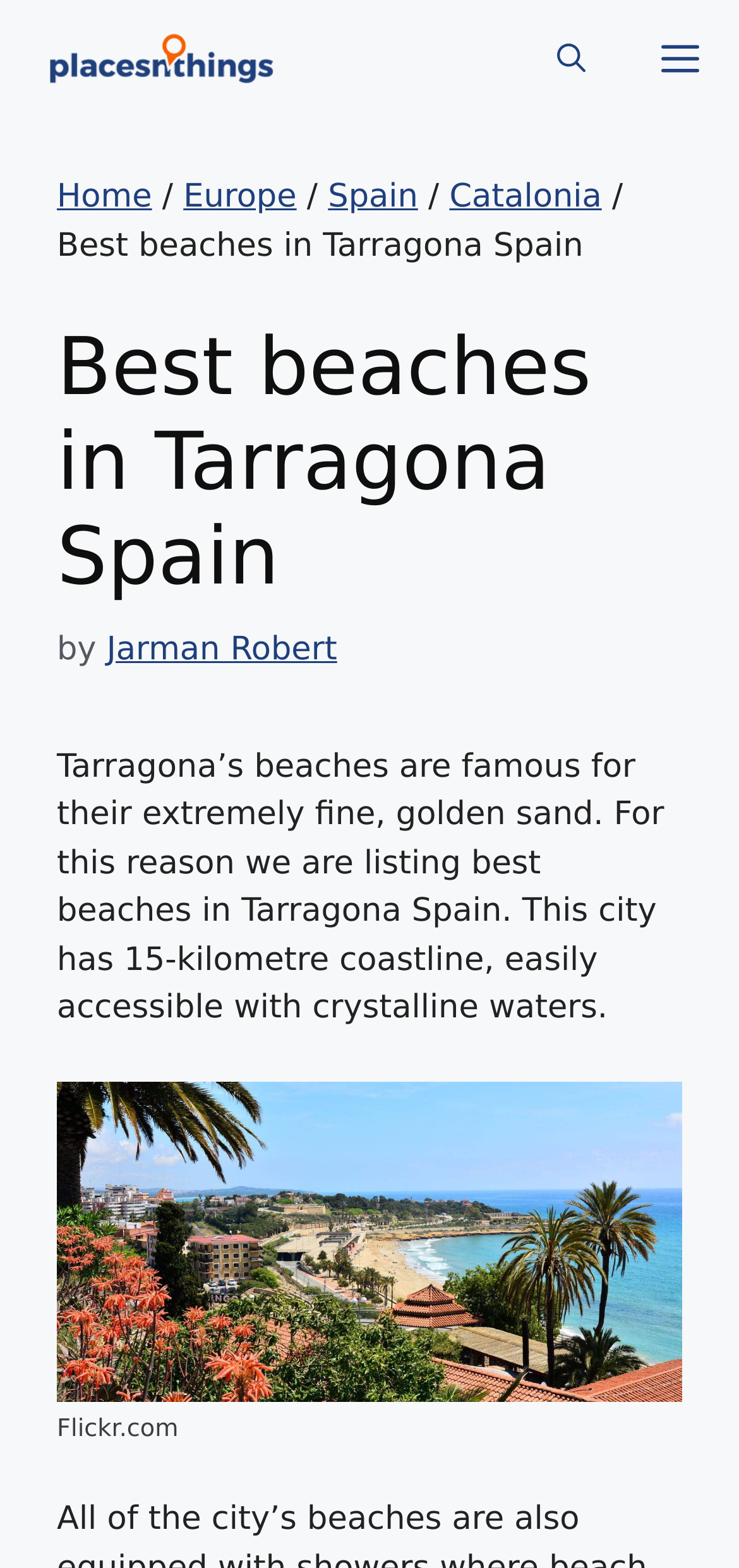Can you find the bounding box coordinates for the element that needs to be clicked to execute this instruction: "Learn about 'Unlocking Business Opportunities: Your Guide To Switzerland Business Visa'"? The coordinates should be given as four float numbers between 0 and 1, i.e., [left, top, right, bottom].

None